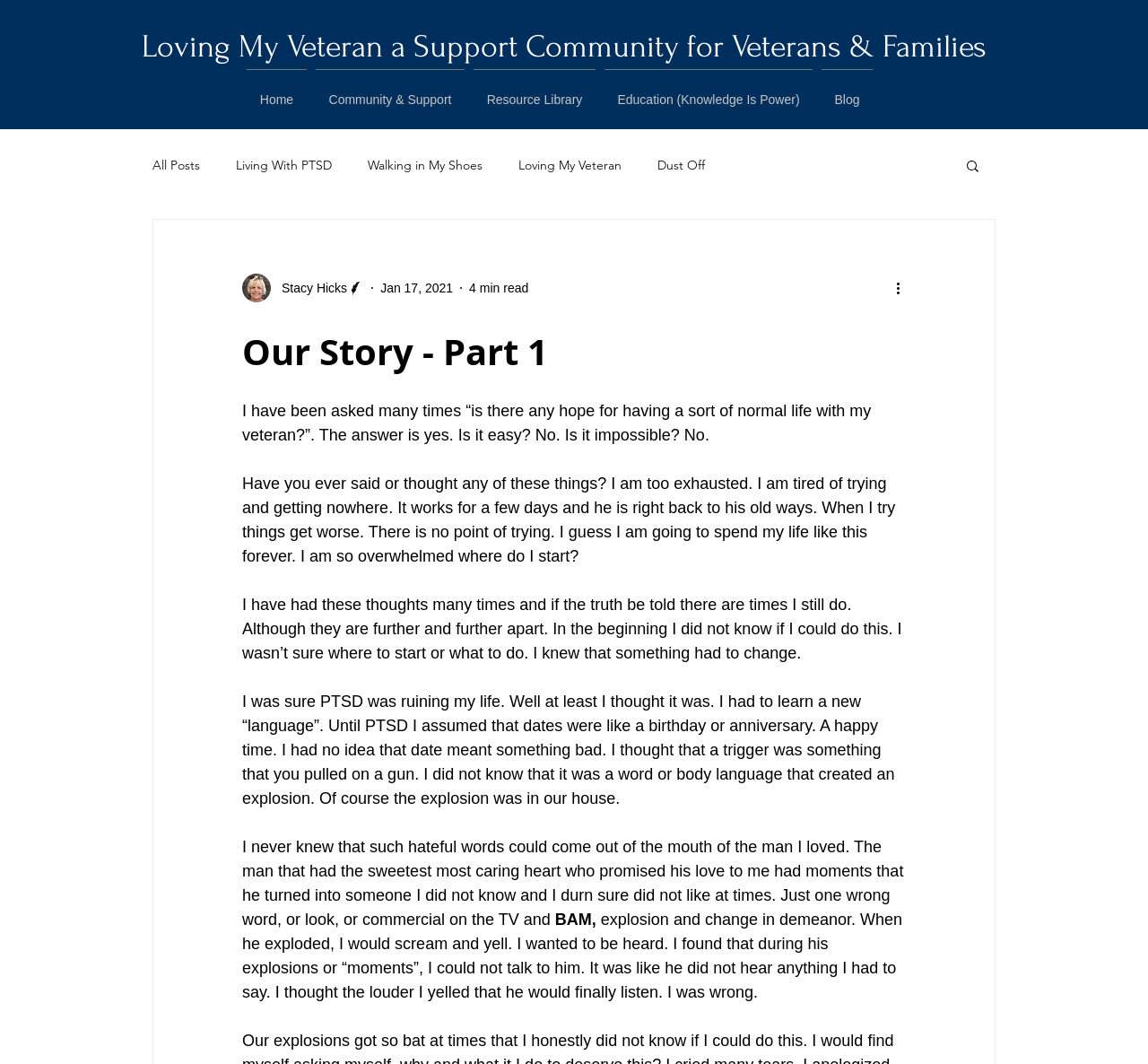Find and provide the bounding box coordinates for the UI element described here: "Walking in My Shoes". The coordinates should be given as four float numbers between 0 and 1: [left, top, right, bottom].

[0.32, 0.148, 0.42, 0.163]